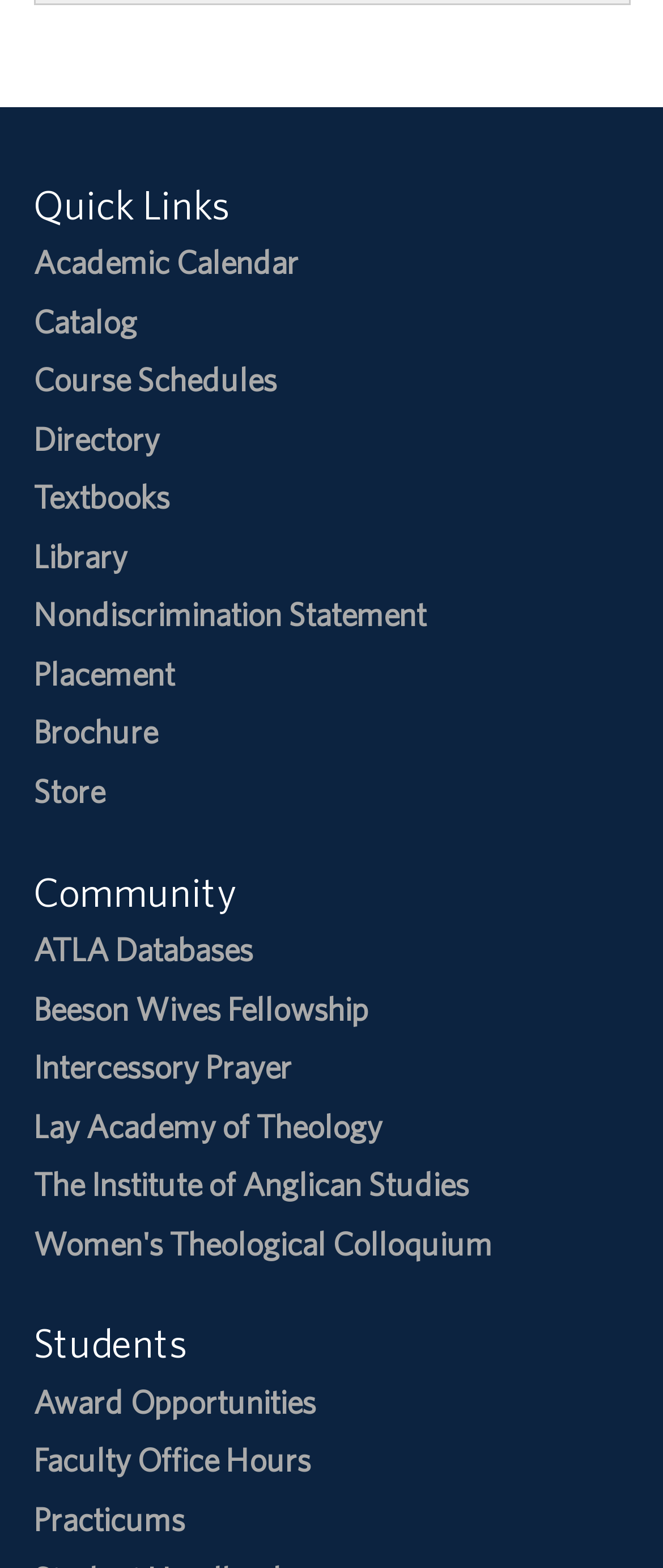Provide a single word or phrase answer to the question: 
What is the second link under 'Quick Links'?

Catalog